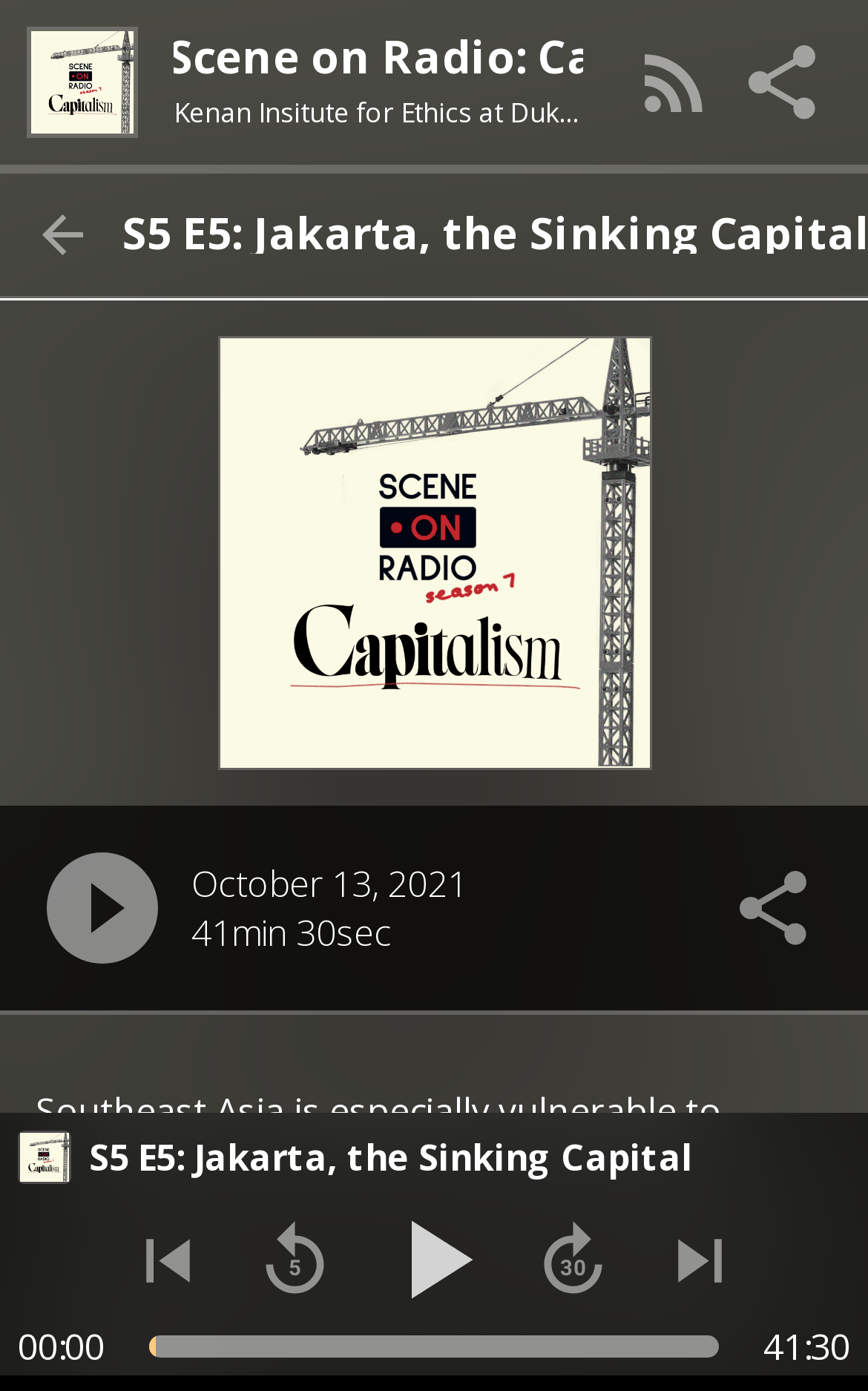Identify the bounding box coordinates of the part that should be clicked to carry out this instruction: "Click the replay last 5 seconds button".

[0.277, 0.866, 0.403, 0.945]